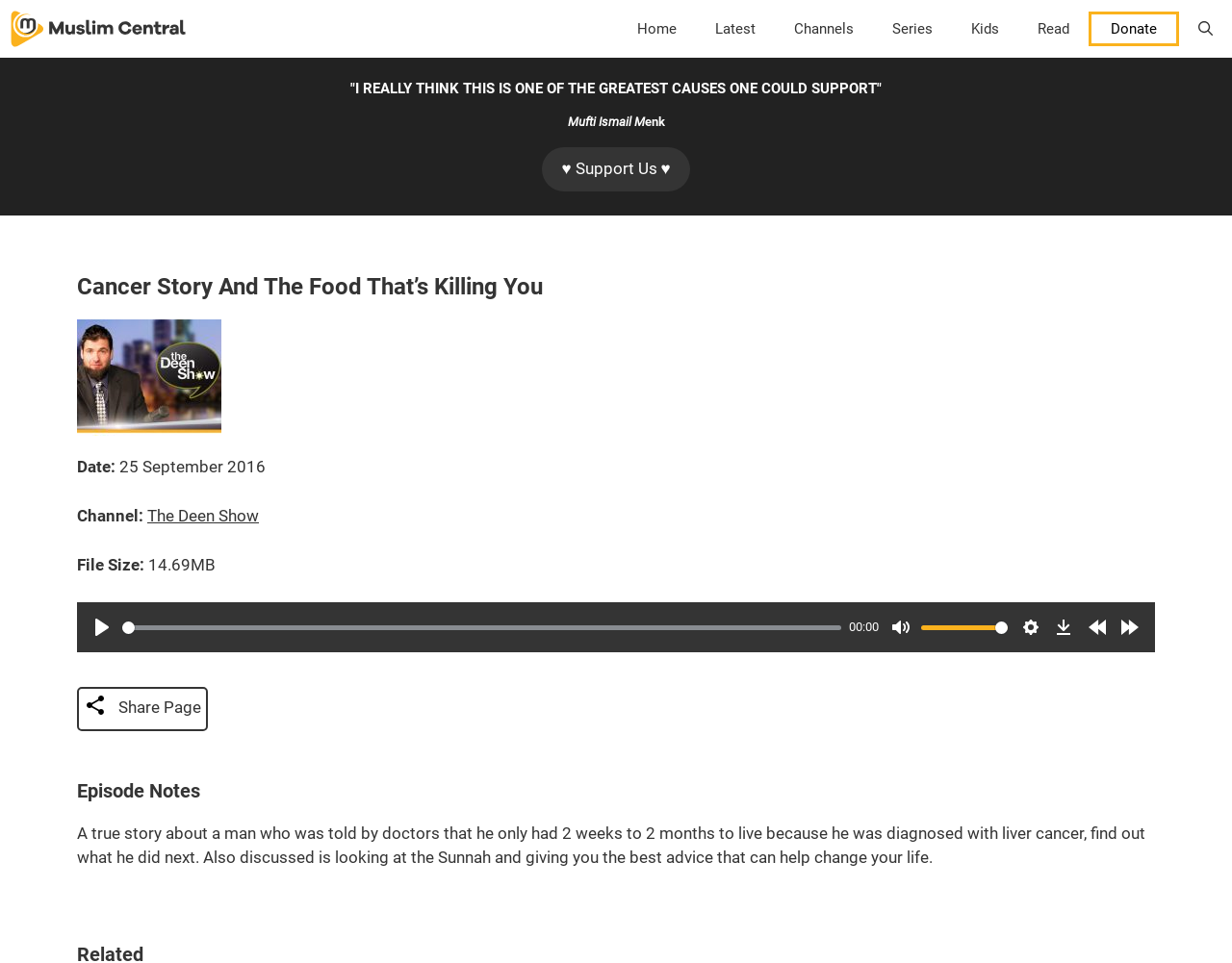Please analyze the image and provide a thorough answer to the question:
Can the user download the audio lecture?

There is a download link located below the audio lecture controls, which indicates that the user can download the audio lecture.